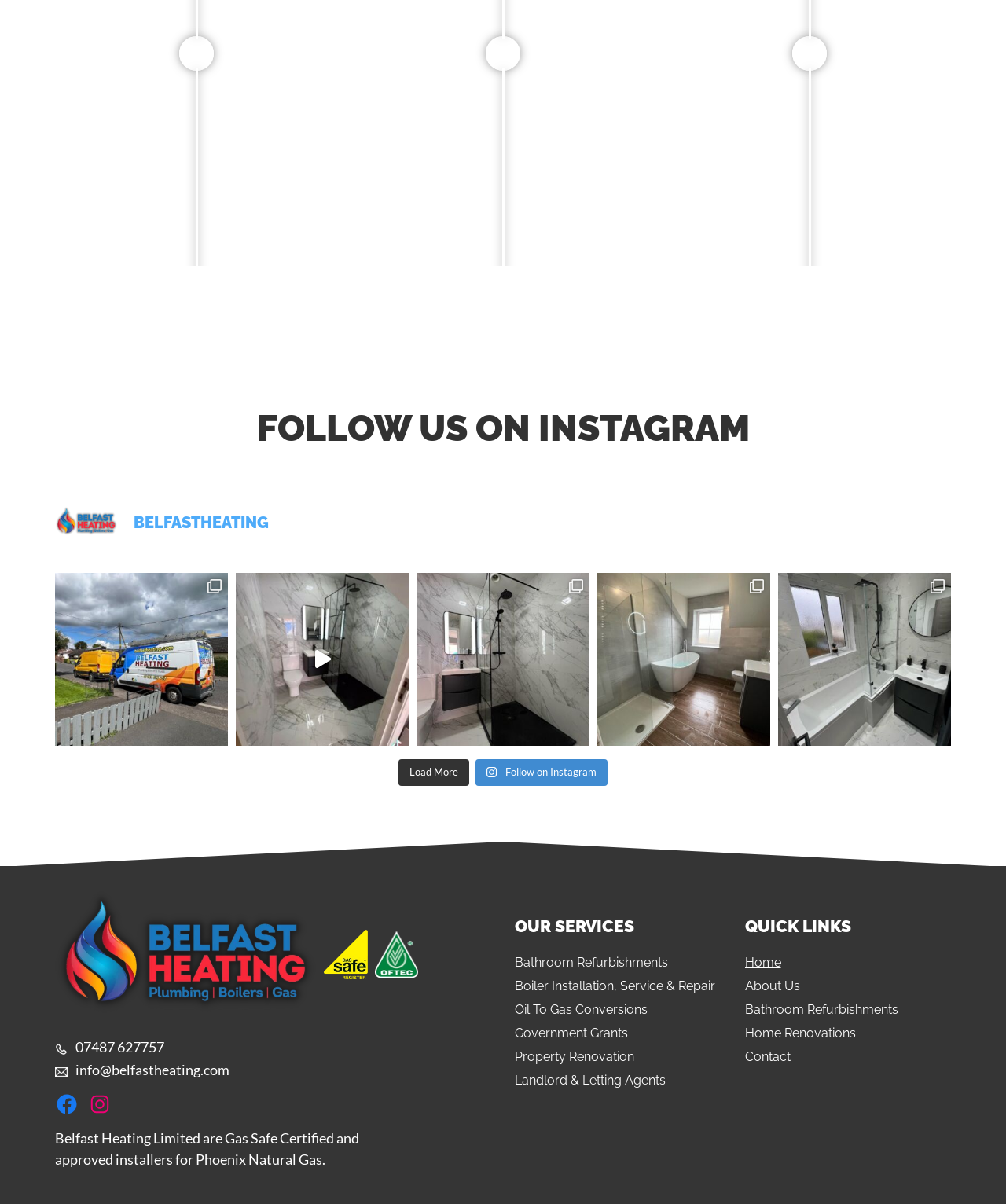Please respond to the question using a single word or phrase:
What is the company name?

Belfast Heating